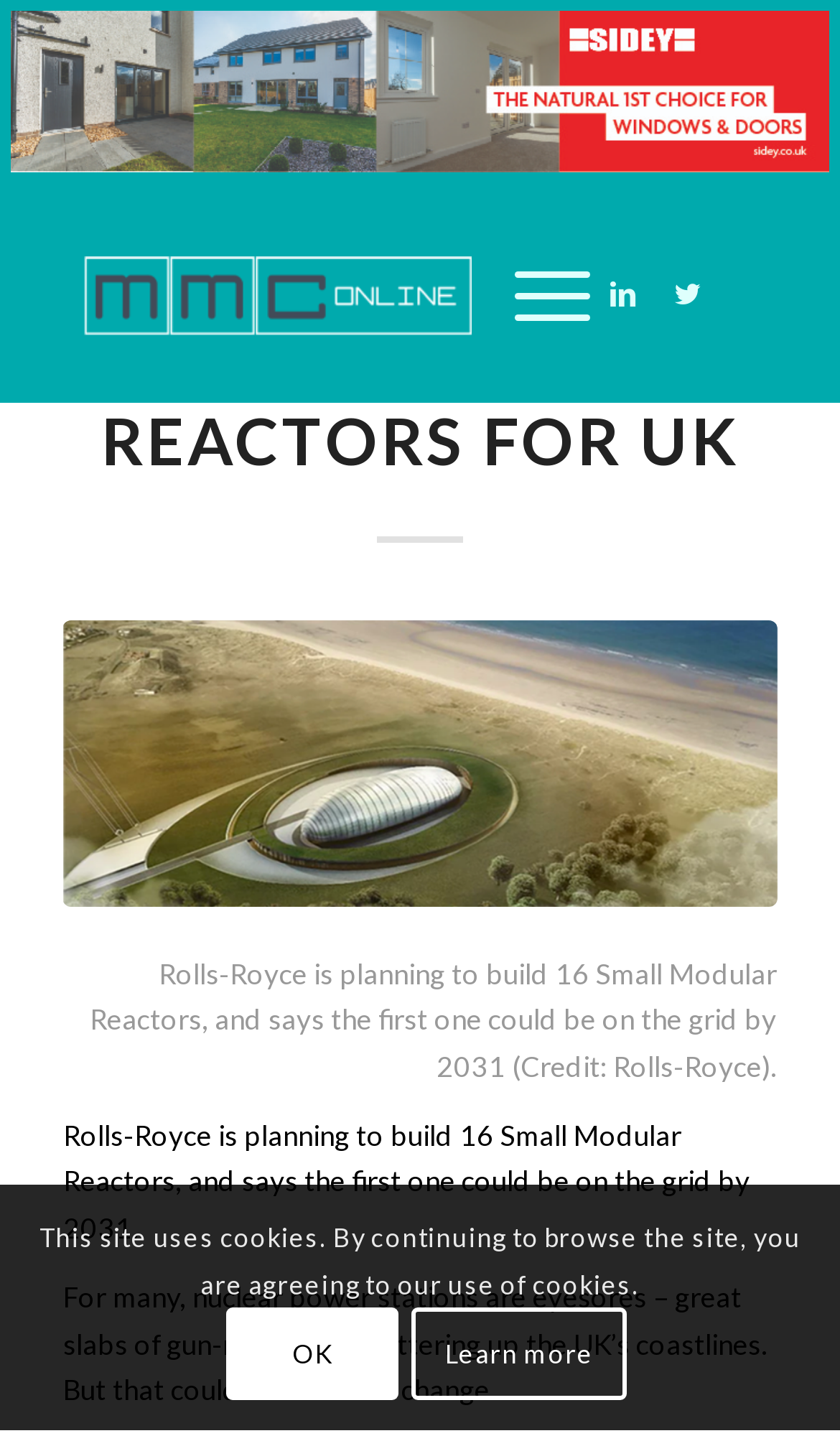Find and generate the main title of the webpage.

ROLLS-ROYCE BACKING MINI REACTORS FOR UK